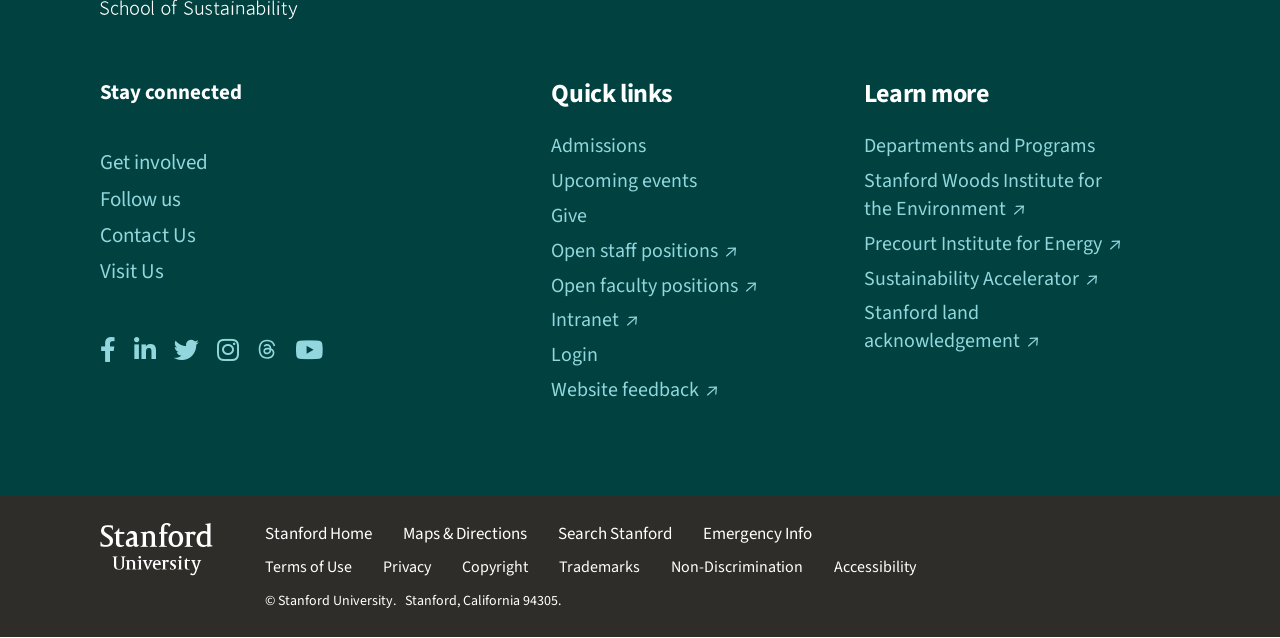What is the title of the footer section?
Based on the image, give a one-word or short phrase answer.

Stay connected